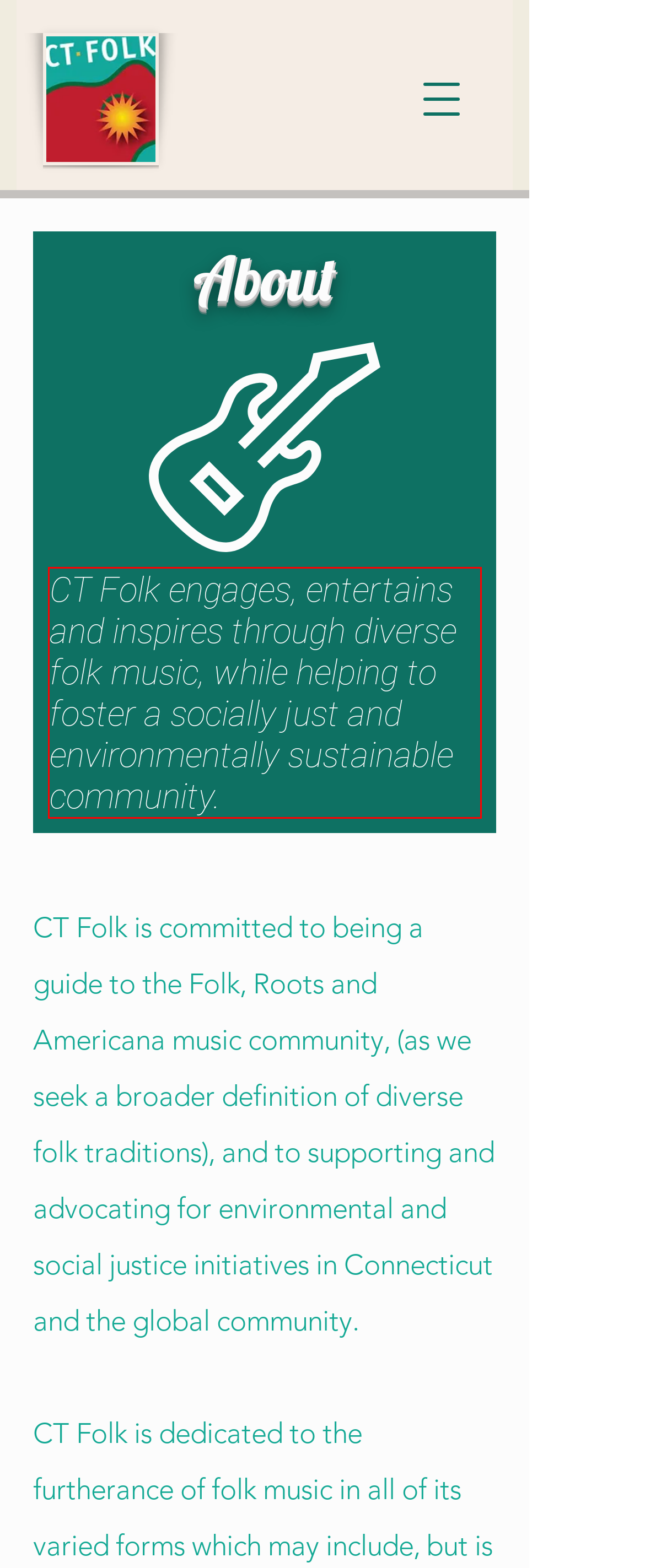You are provided with a screenshot of a webpage featuring a red rectangle bounding box. Extract the text content within this red bounding box using OCR.

CT Folk engages, entertains and inspires through diverse folk music, while helping to foster a socially just and environmentally sustainable community.